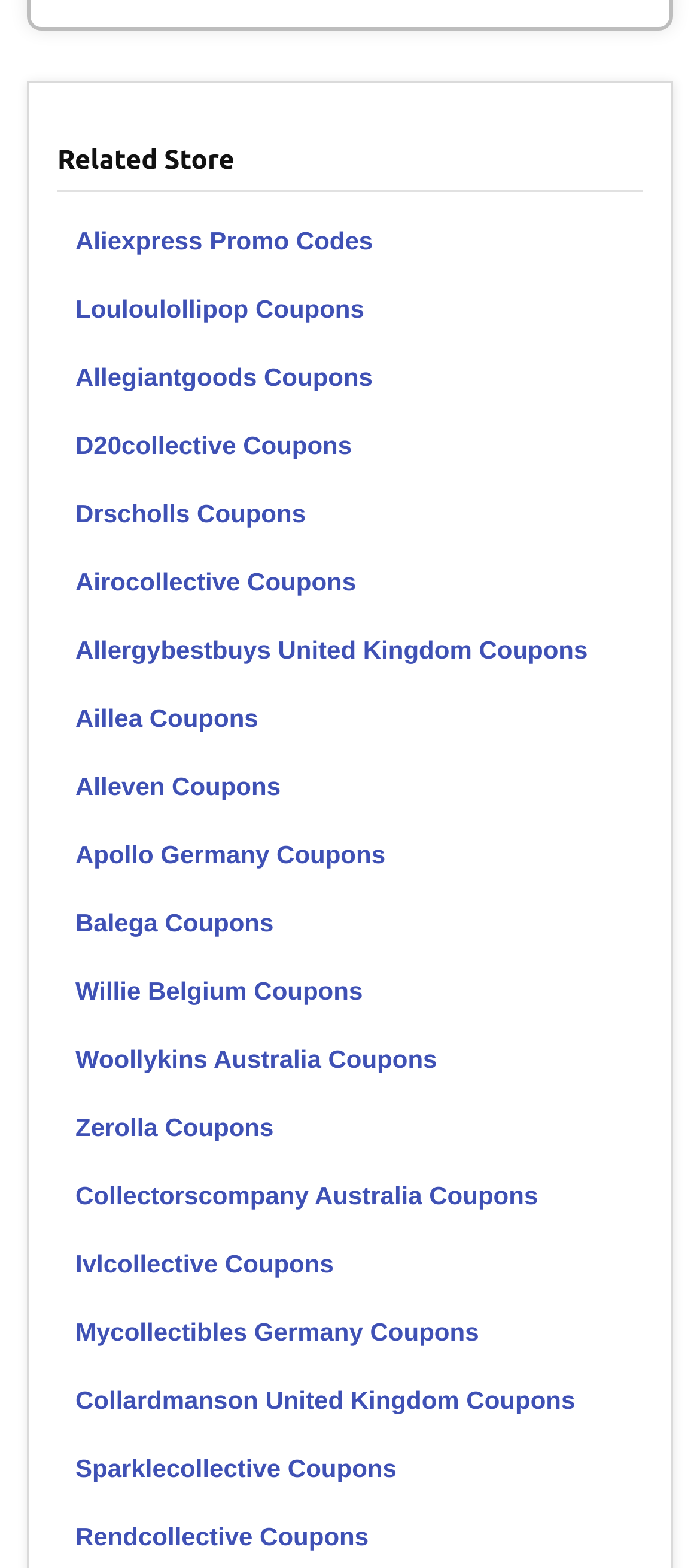Pinpoint the bounding box coordinates of the clickable element needed to complete the instruction: "Check 'Post-baby Duchess'". The coordinates should be provided as four float numbers between 0 and 1: [left, top, right, bottom].

None